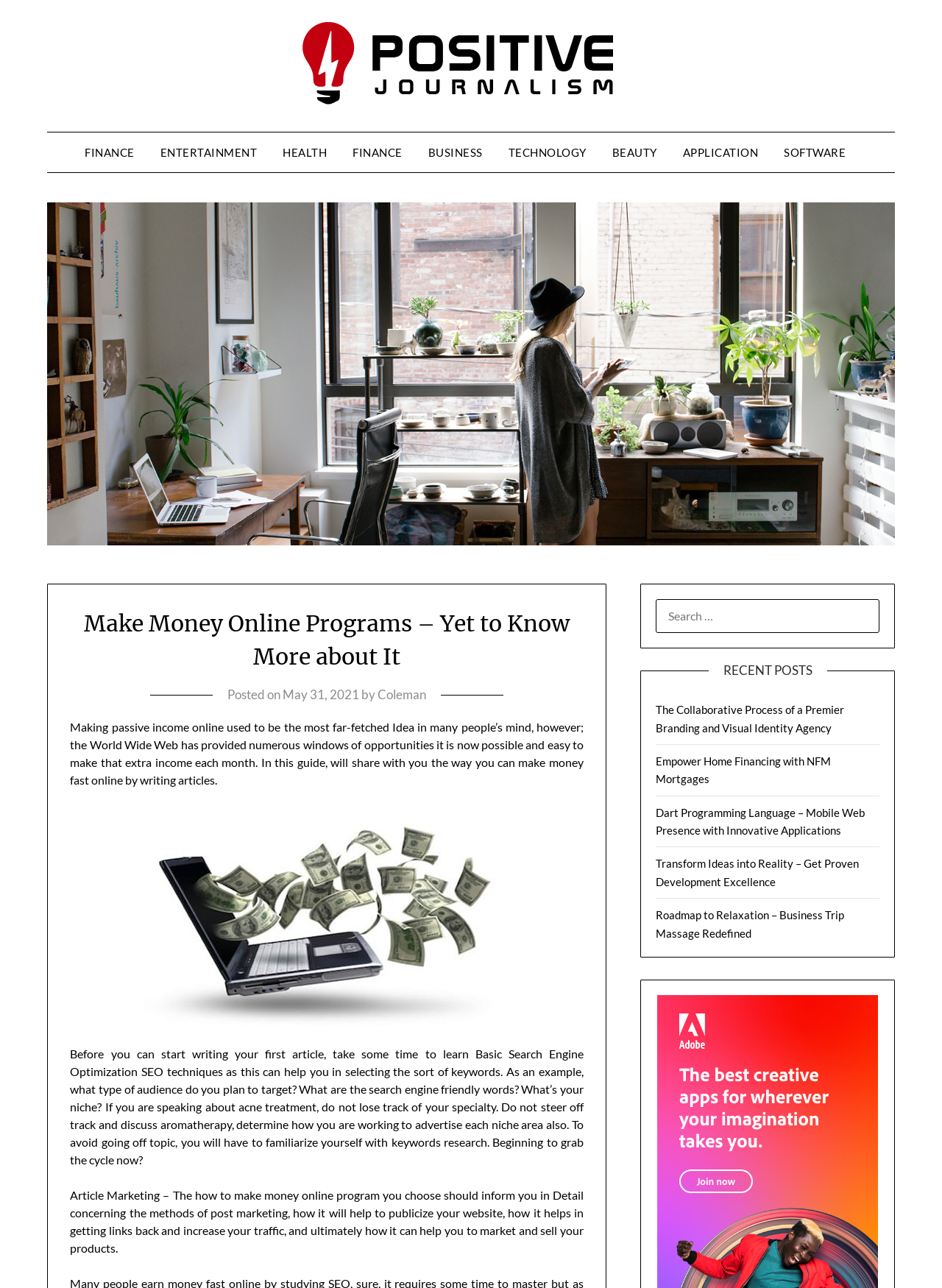Who is the author of the article?
Using the image as a reference, answer with just one word or a short phrase.

Coleman